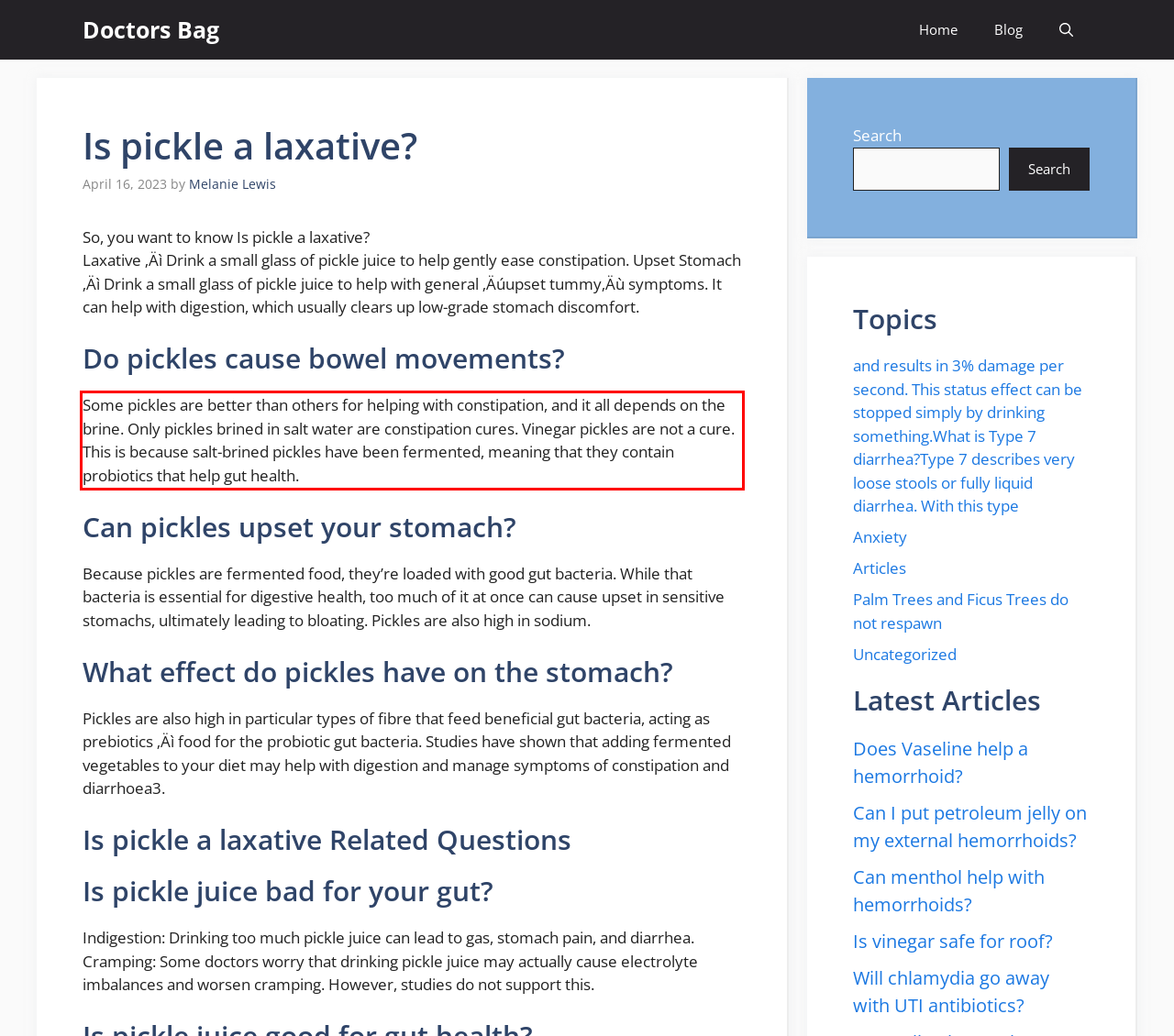Please identify and extract the text content from the UI element encased in a red bounding box on the provided webpage screenshot.

Some pickles are better than others for helping with constipation, and it all depends on the brine. Only pickles brined in salt water are constipation cures. Vinegar pickles are not a cure. This is because salt-brined pickles have been fermented, meaning that they contain probiotics that help gut health.